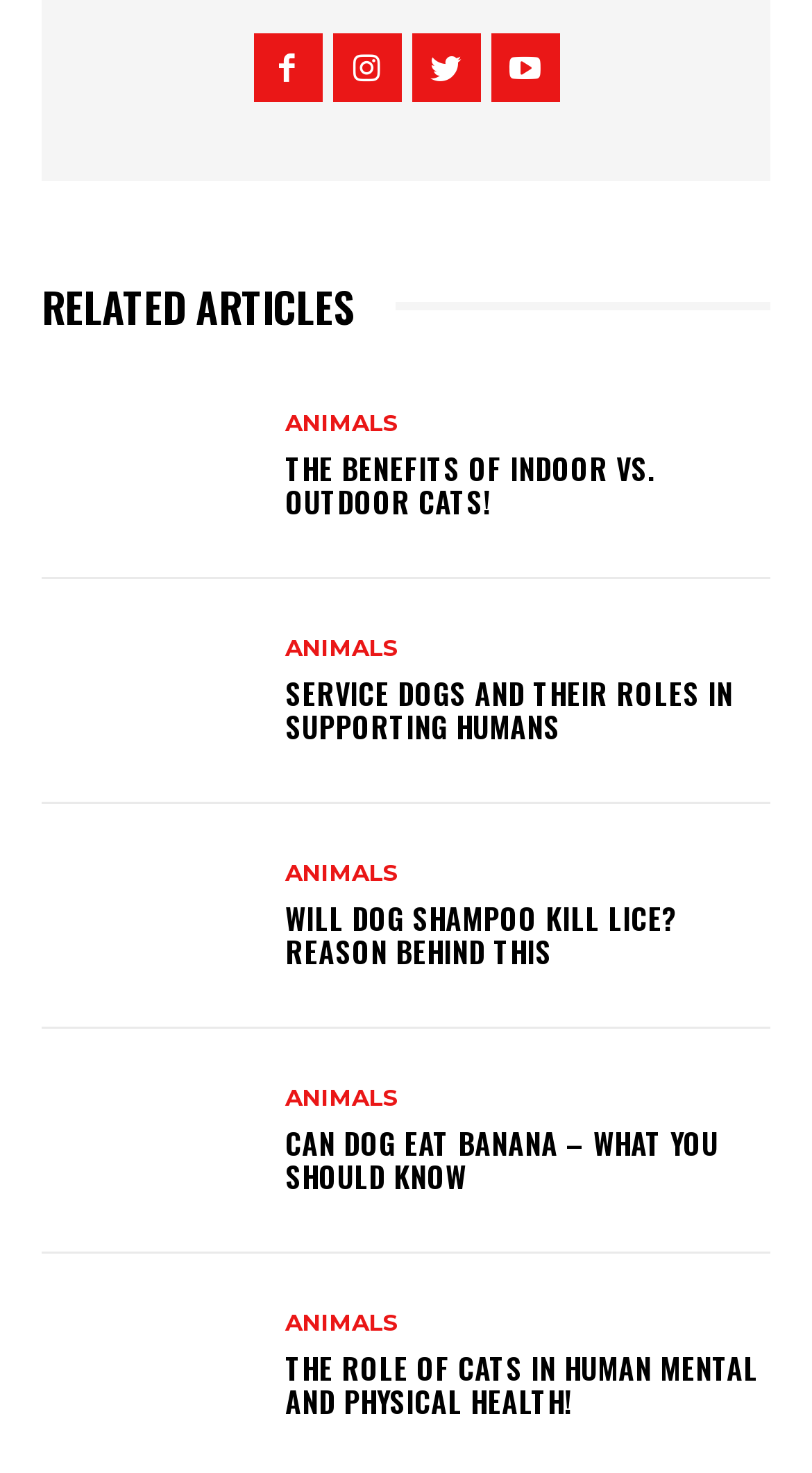Please specify the bounding box coordinates of the region to click in order to perform the following instruction: "Click on the link to read about the benefits of indoor vs. outdoor cats".

[0.051, 0.257, 0.321, 0.376]